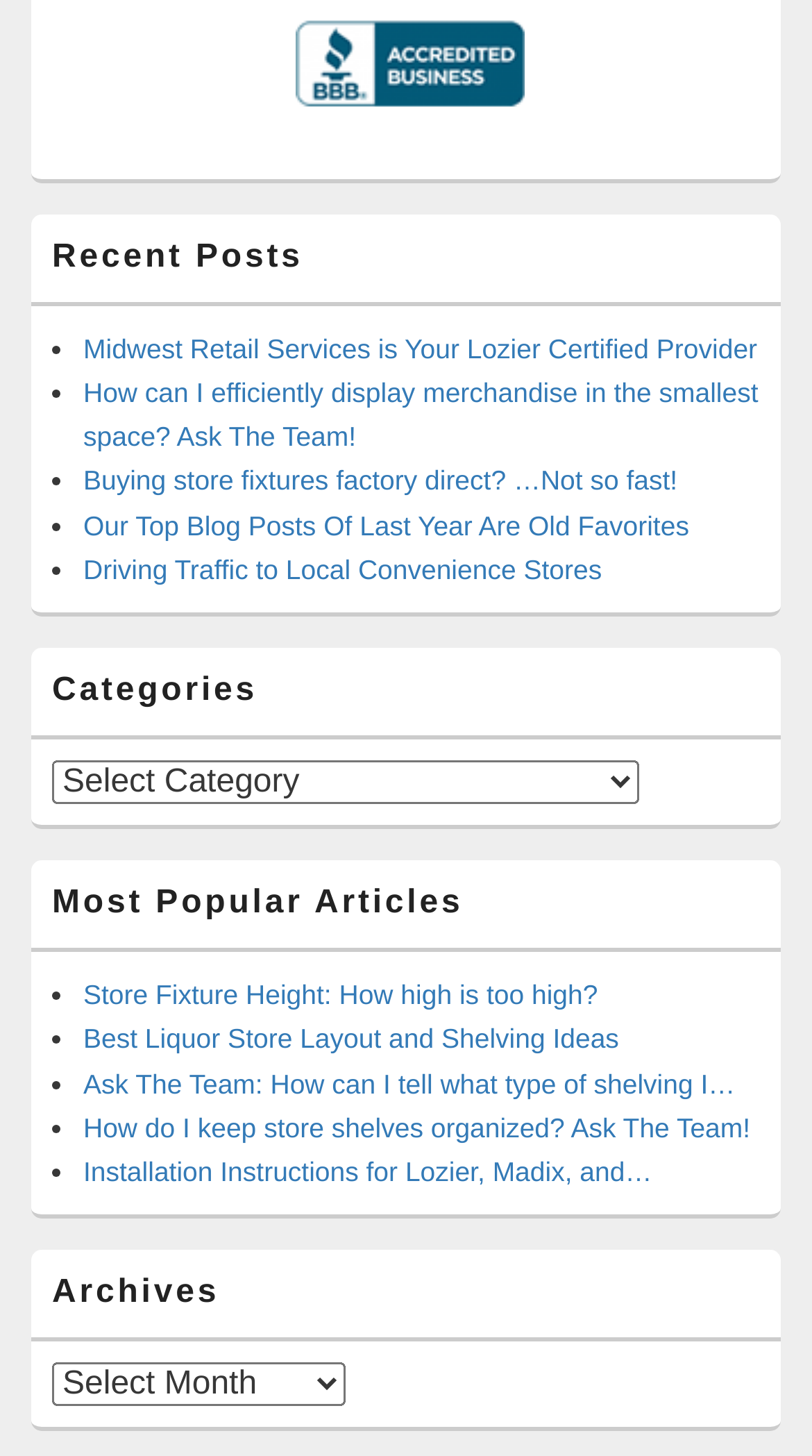What is the title of the last archive?
Offer a detailed and full explanation in response to the question.

The webpage has a combobox element labeled 'Archives' but it does not provide the title of the last archive. The combobox is not expanded, so the title of the last archive is not visible.